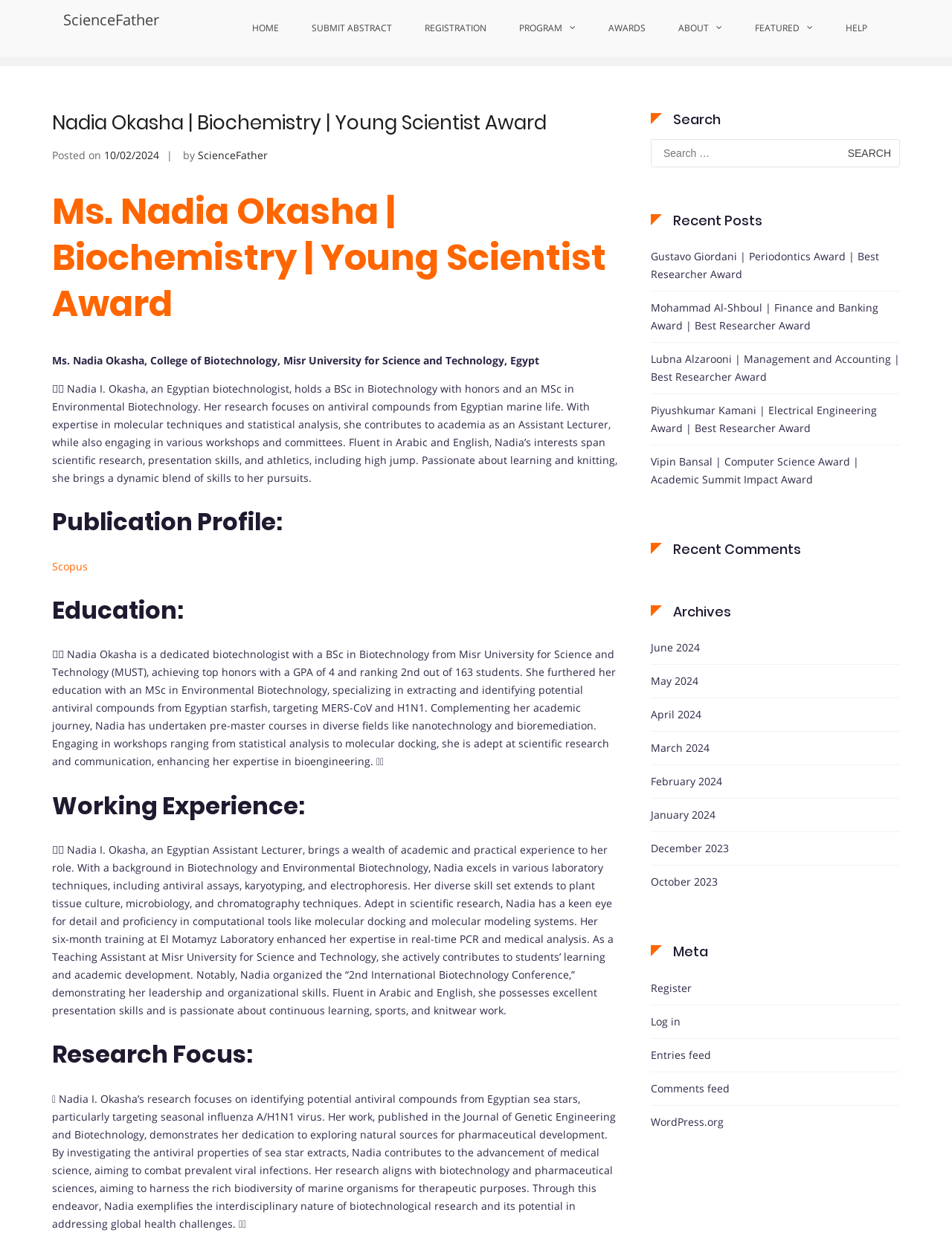Determine the bounding box coordinates of the section I need to click to execute the following instruction: "Search for a keyword". Provide the coordinates as four float numbers between 0 and 1, i.e., [left, top, right, bottom].

[0.684, 0.111, 0.945, 0.134]